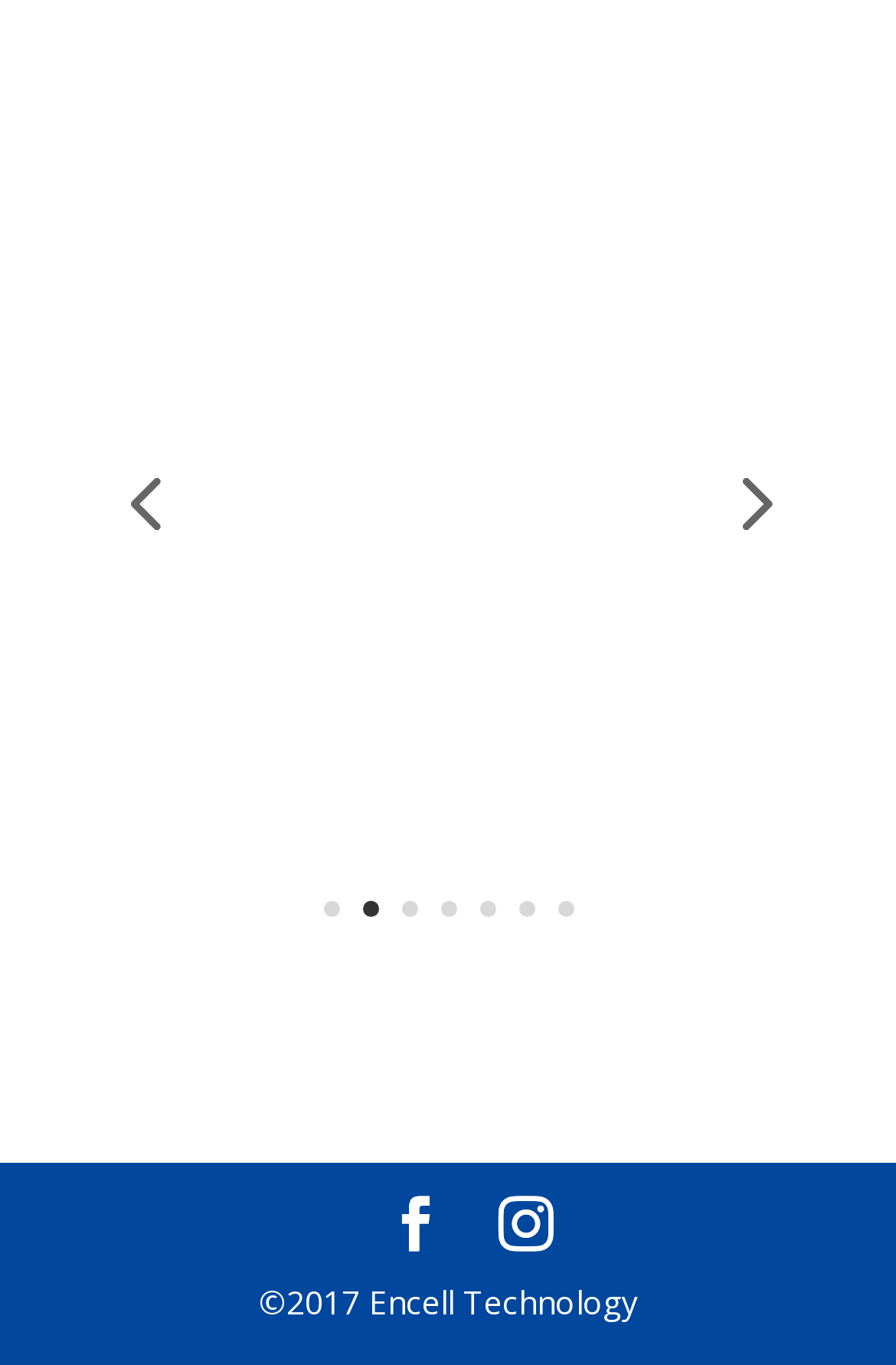Please provide the bounding box coordinates for the element that needs to be clicked to perform the following instruction: "click the next button". The coordinates should be given as four float numbers between 0 and 1, i.e., [left, top, right, bottom].

[0.433, 0.878, 0.495, 0.919]